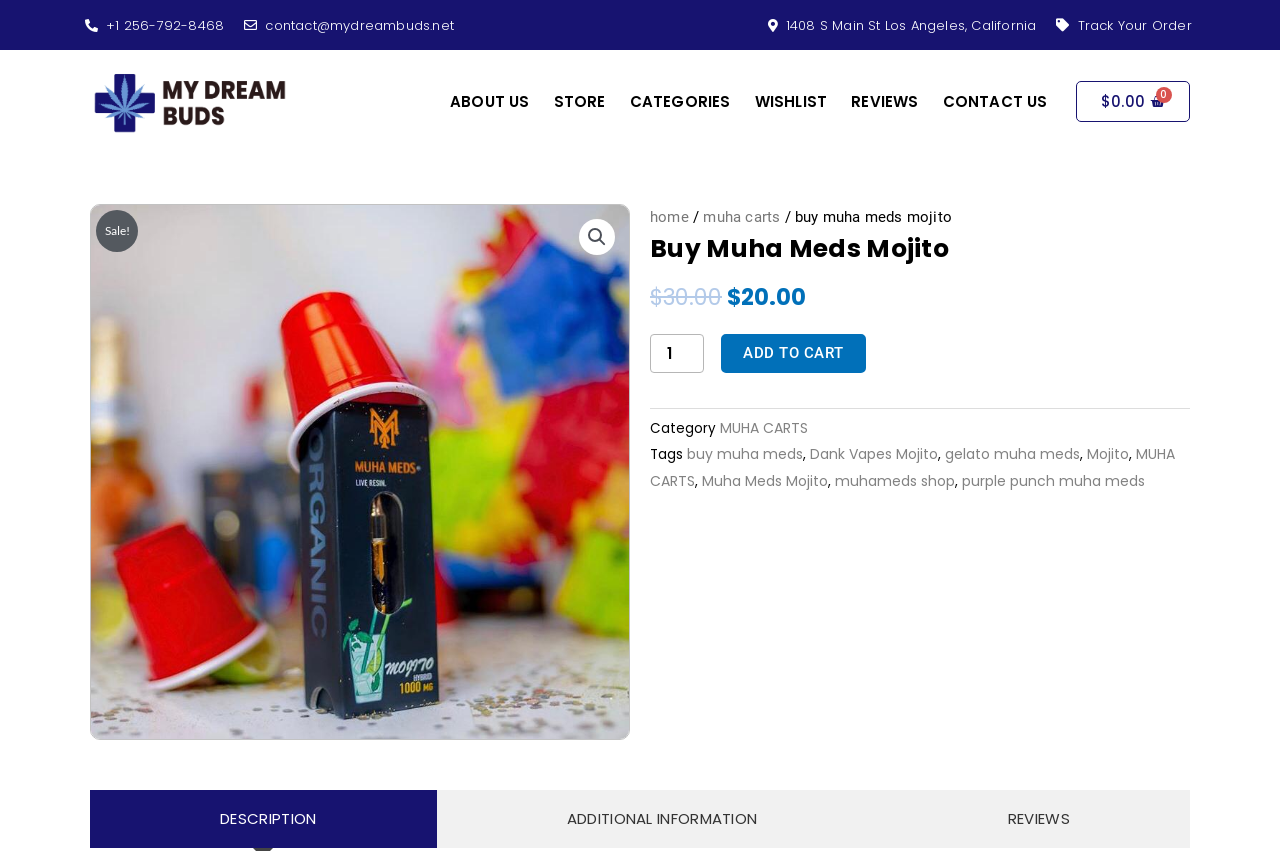Determine the bounding box for the described HTML element: "purple punch muha meds". Ensure the coordinates are four float numbers between 0 and 1 in the format [left, top, right, bottom].

[0.752, 0.553, 0.895, 0.576]